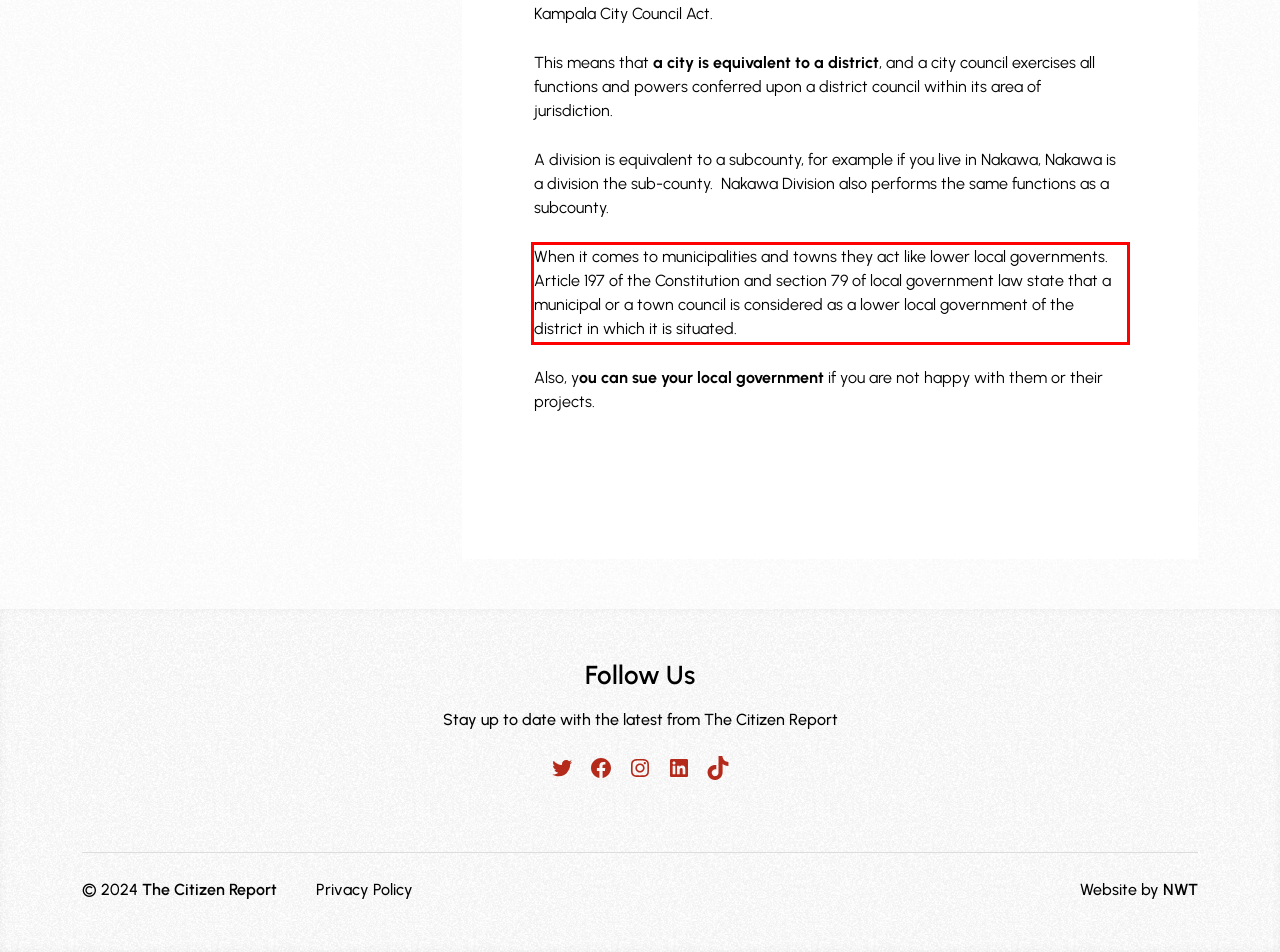Given a screenshot of a webpage containing a red rectangle bounding box, extract and provide the text content found within the red bounding box.

When it comes to municipalities and towns they act like lower local governments. Article 197 of the Constitution and section 79 of local government law state that a municipal or a town council is considered as a lower local government of the district in which it is situated.